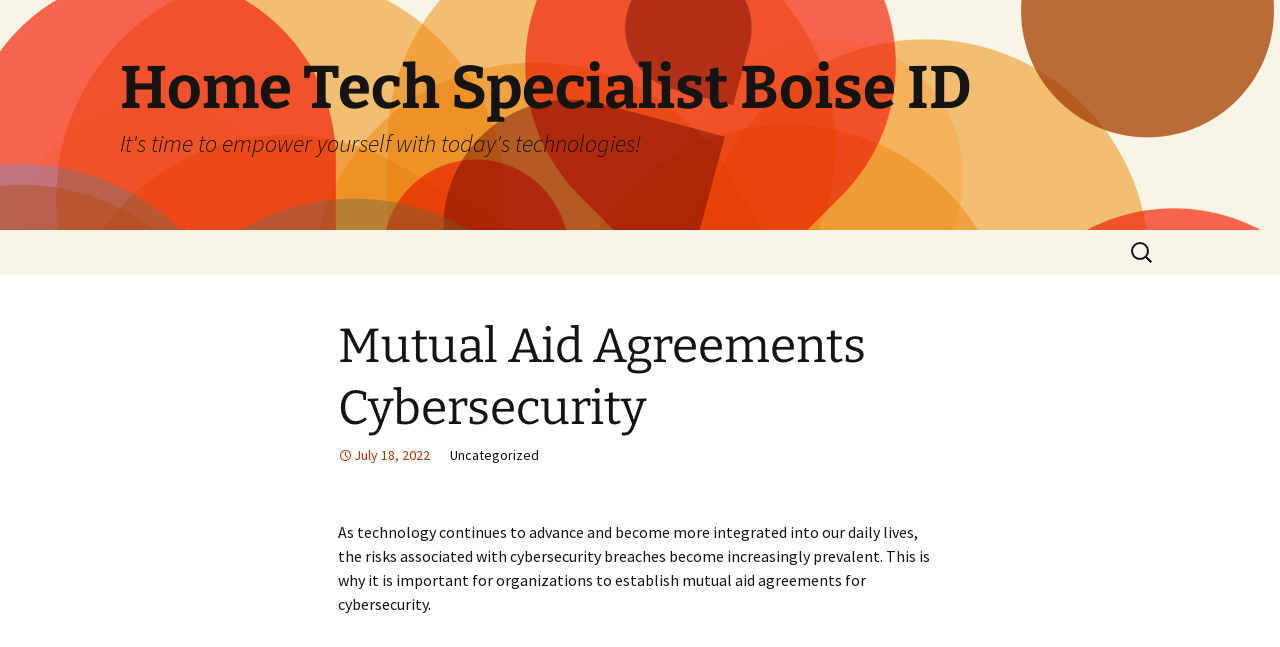What is the main concern discussed in the webpage content?
Please give a detailed and elaborate answer to the question.

The webpage content discusses the importance of establishing mutual aid agreements for cybersecurity, citing the increasing risks associated with cybersecurity breaches as technology advances, indicating that the main concern is the potential for cybersecurity breaches.